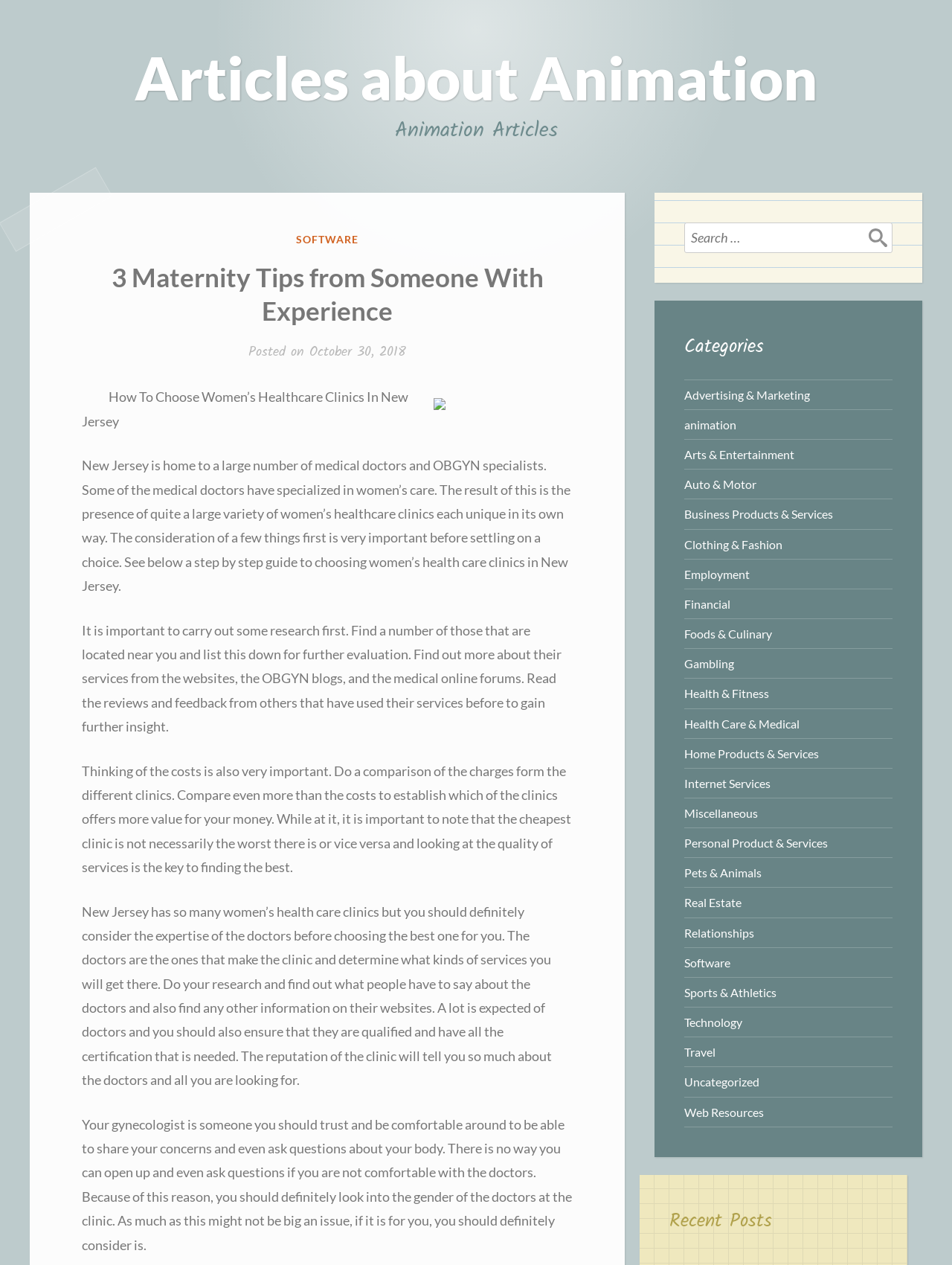Can you locate the main headline on this webpage and provide its text content?

3 Maternity Tips from Someone With Experience